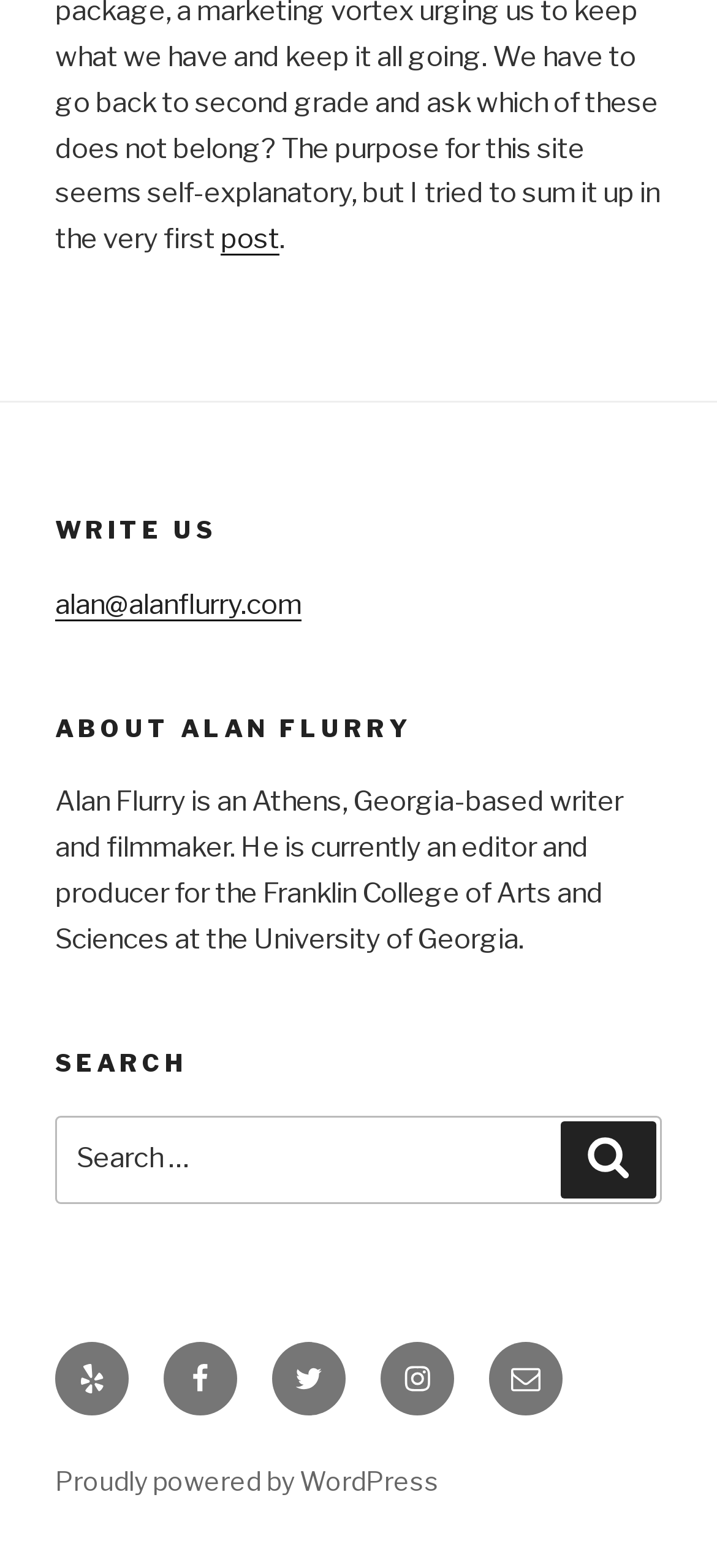Respond with a single word or phrase for the following question: 
What is the platform that powers this website?

WordPress